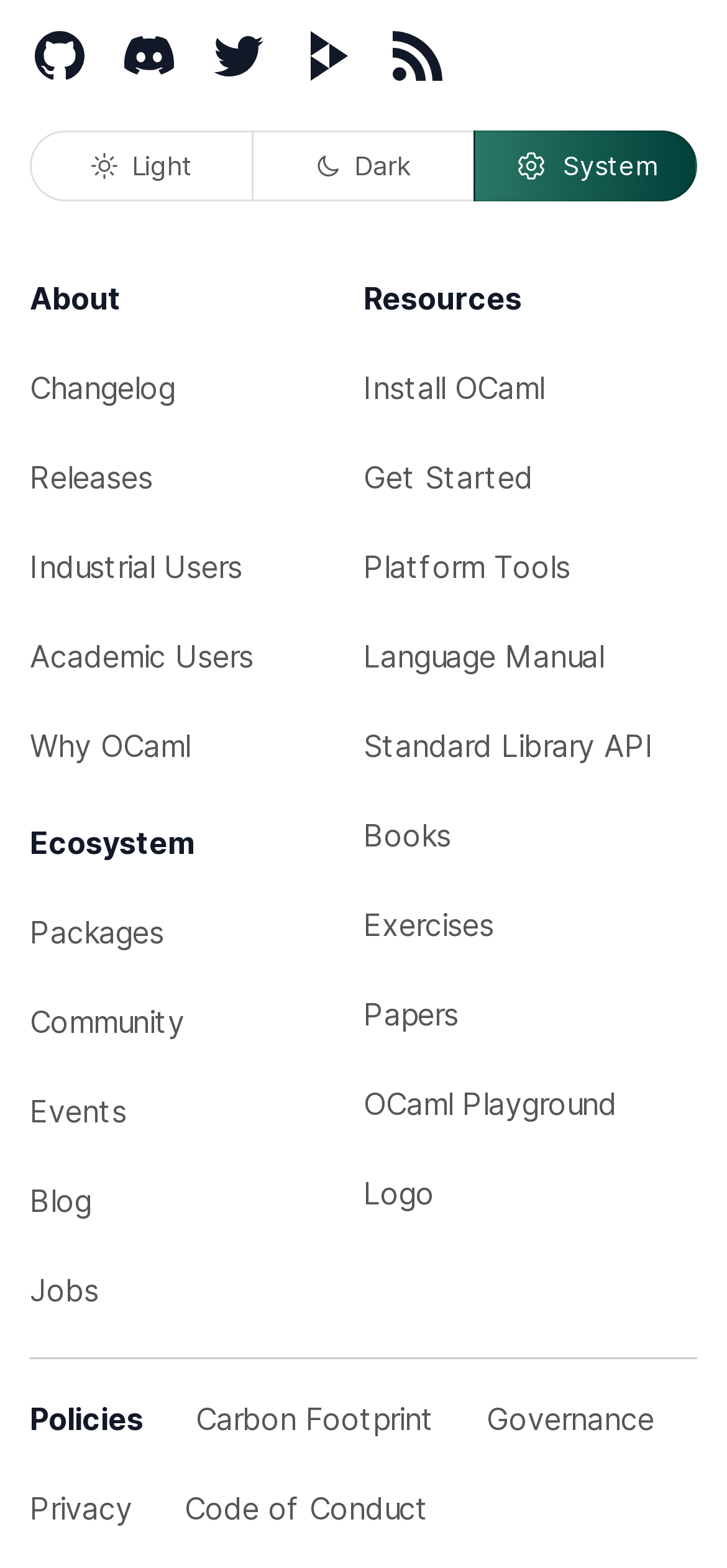Bounding box coordinates should be provided in the format (top-left x, top-left y, bottom-right x, bottom-right y) with all values between 0 and 1. Identify the bounding box for this UI element: Standard Library API

[0.5, 0.447, 0.959, 0.504]